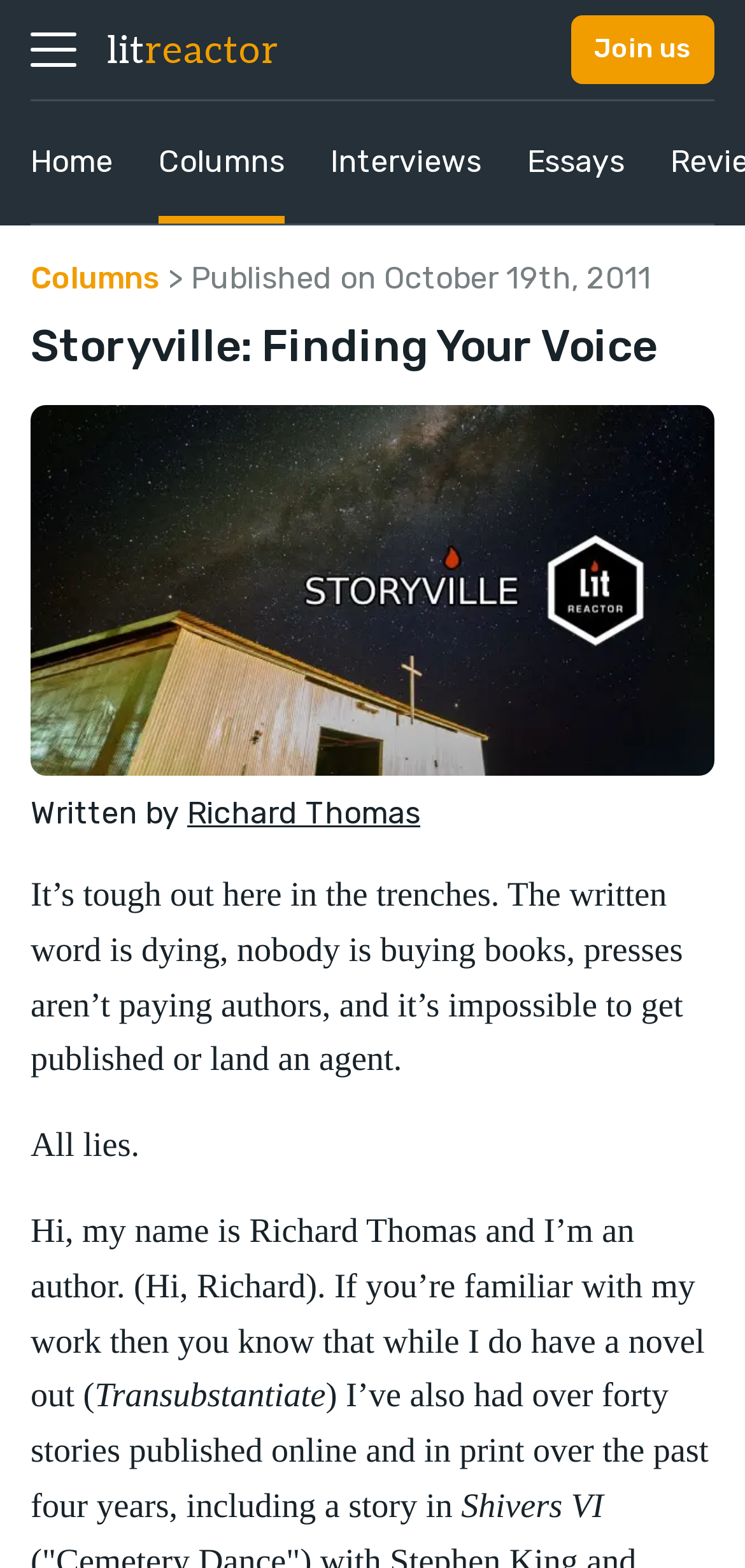Pinpoint the bounding box coordinates for the area that should be clicked to perform the following instruction: "Go to the 'Home' page".

[0.041, 0.065, 0.151, 0.143]